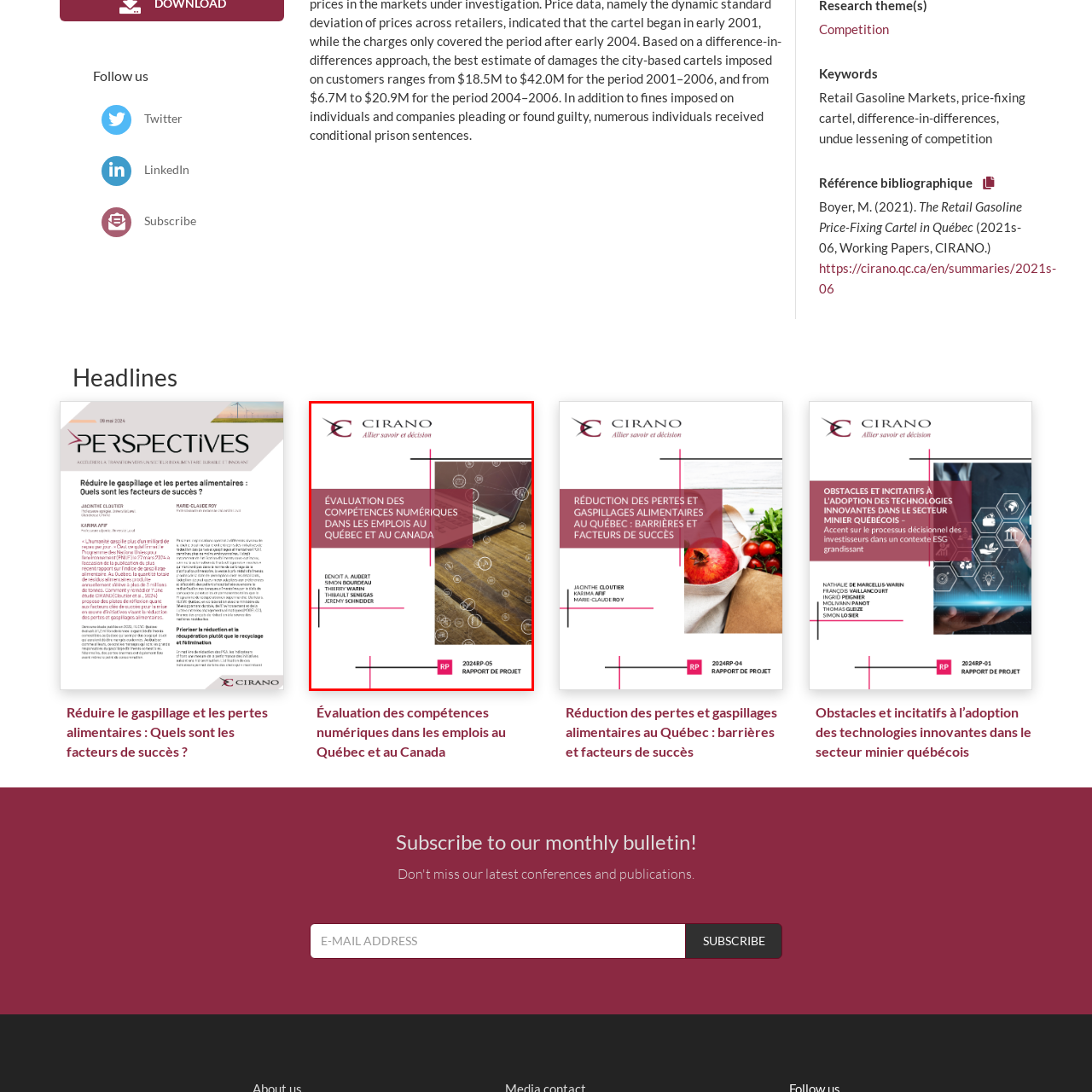Focus on the part of the image that is marked with a yellow outline and respond in detail to the following inquiry based on what you observe: 
Who are the authors of the report?

The authors of the report are listed in the caption, which includes Benoît A. Aubert, Simon Boudreau, Thierry Warin, Thibault Senegas, and Jeremy Schneider. These names are attributed to the publication as the authors.